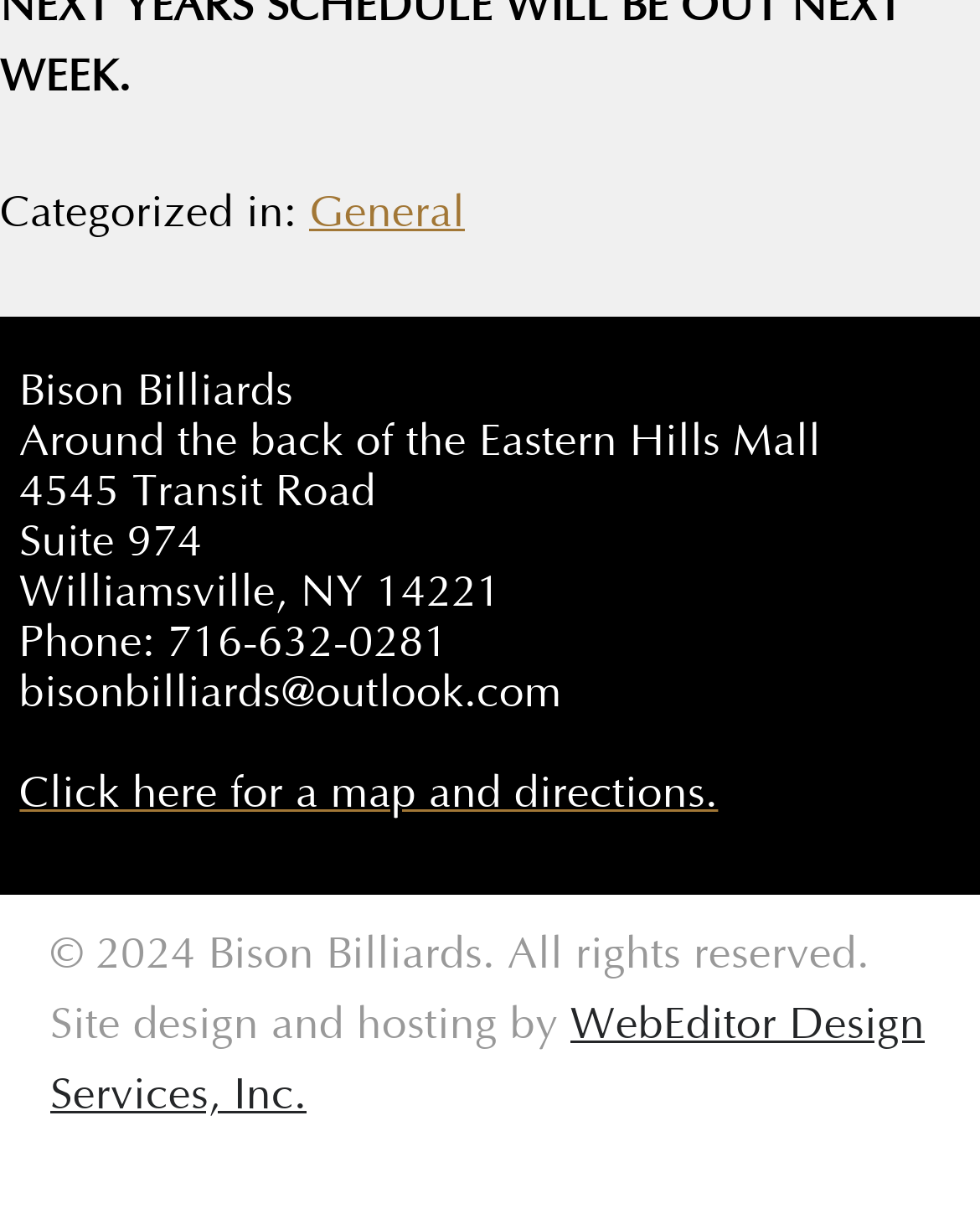What is the business name?
Provide a fully detailed and comprehensive answer to the question.

The business name can be found in the contentinfo section of the webpage, where it is written as 'Bison Billiards' in a static text element.